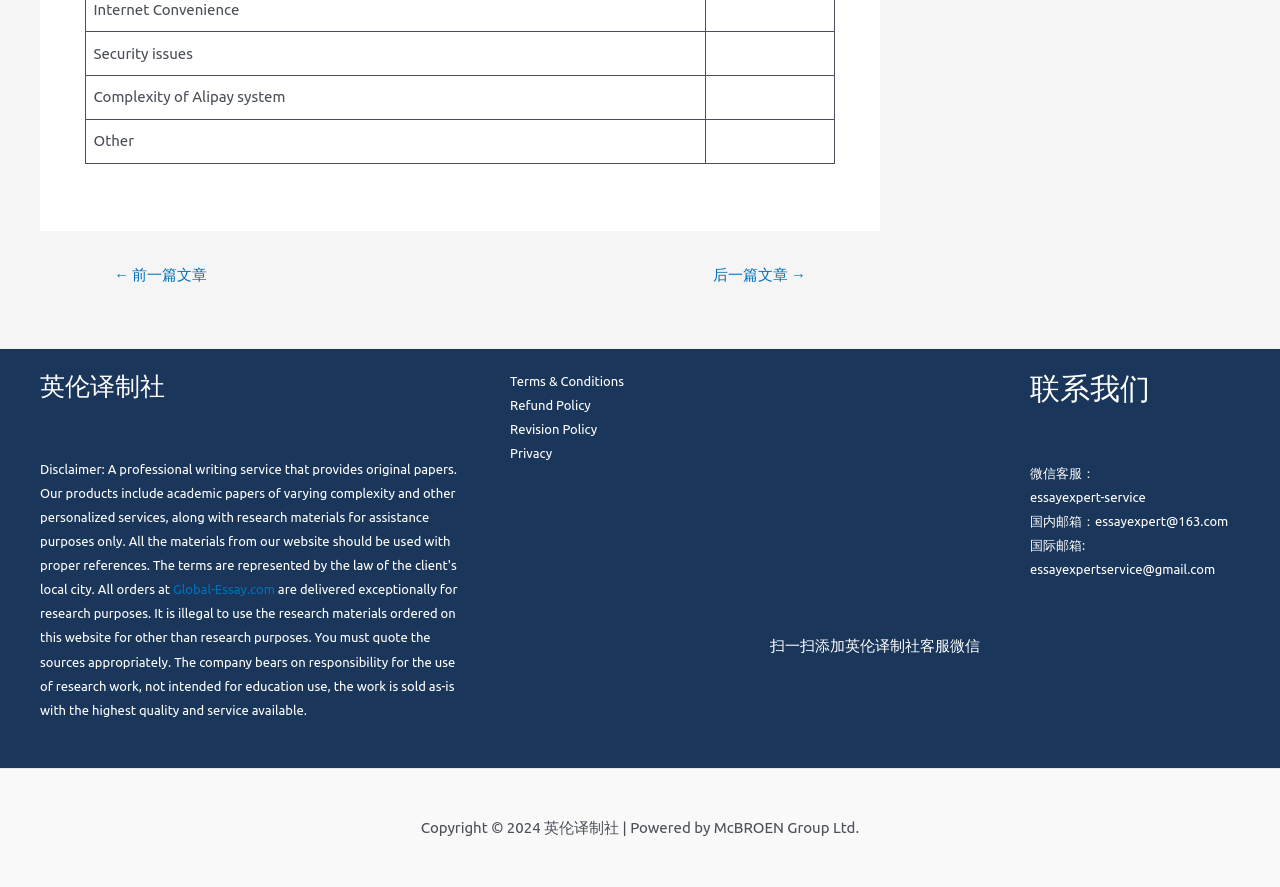How can I contact the company?
Please provide a full and detailed response to the question.

The company can be contacted through WeChat or email, as indicated by the contact information located at the bottom of the webpage, inside the Footer Widget 3 element, which includes the WeChat ID and two email addresses.